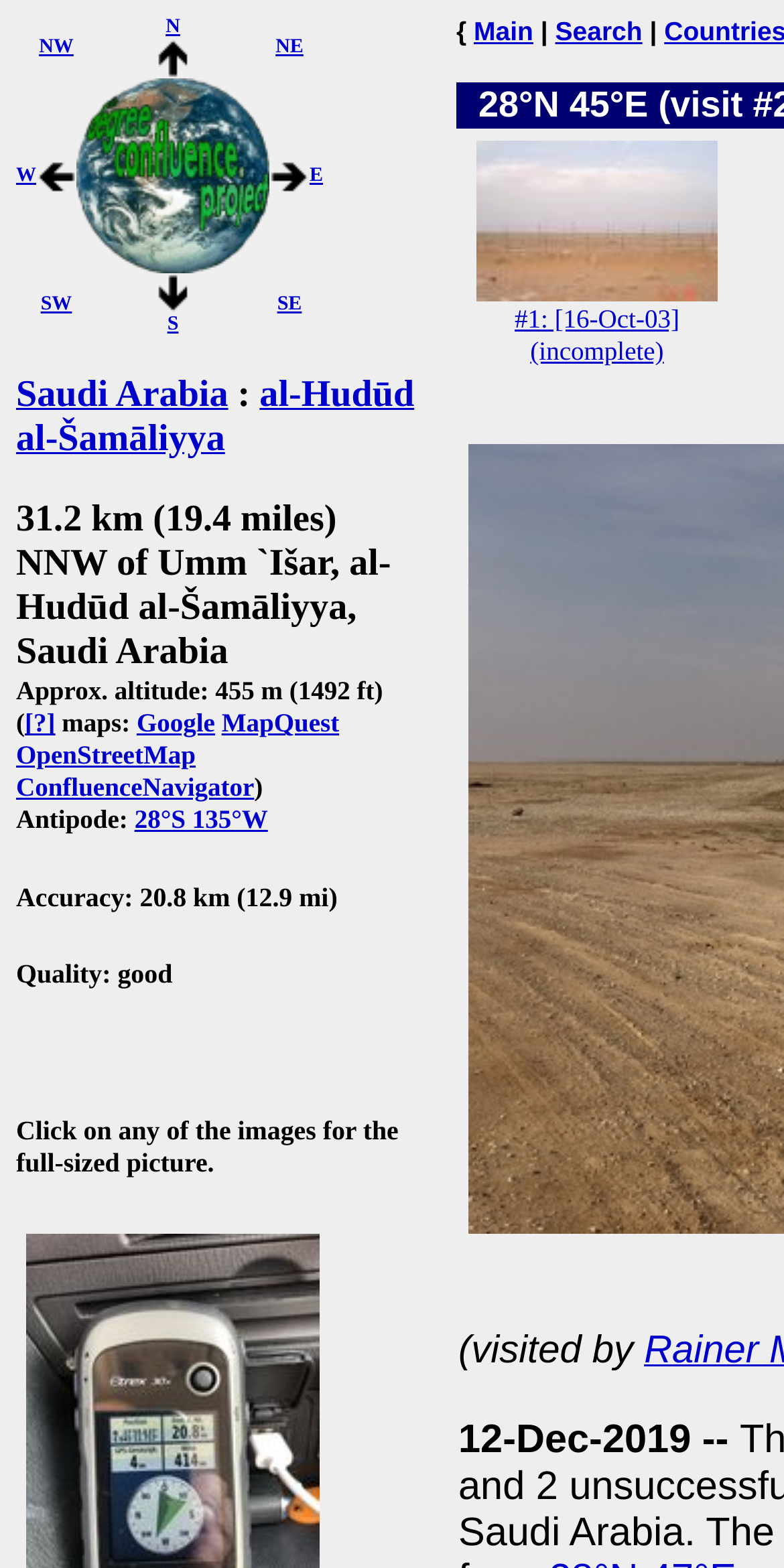Identify and provide the bounding box for the element described by: "Google".

[0.174, 0.452, 0.274, 0.471]